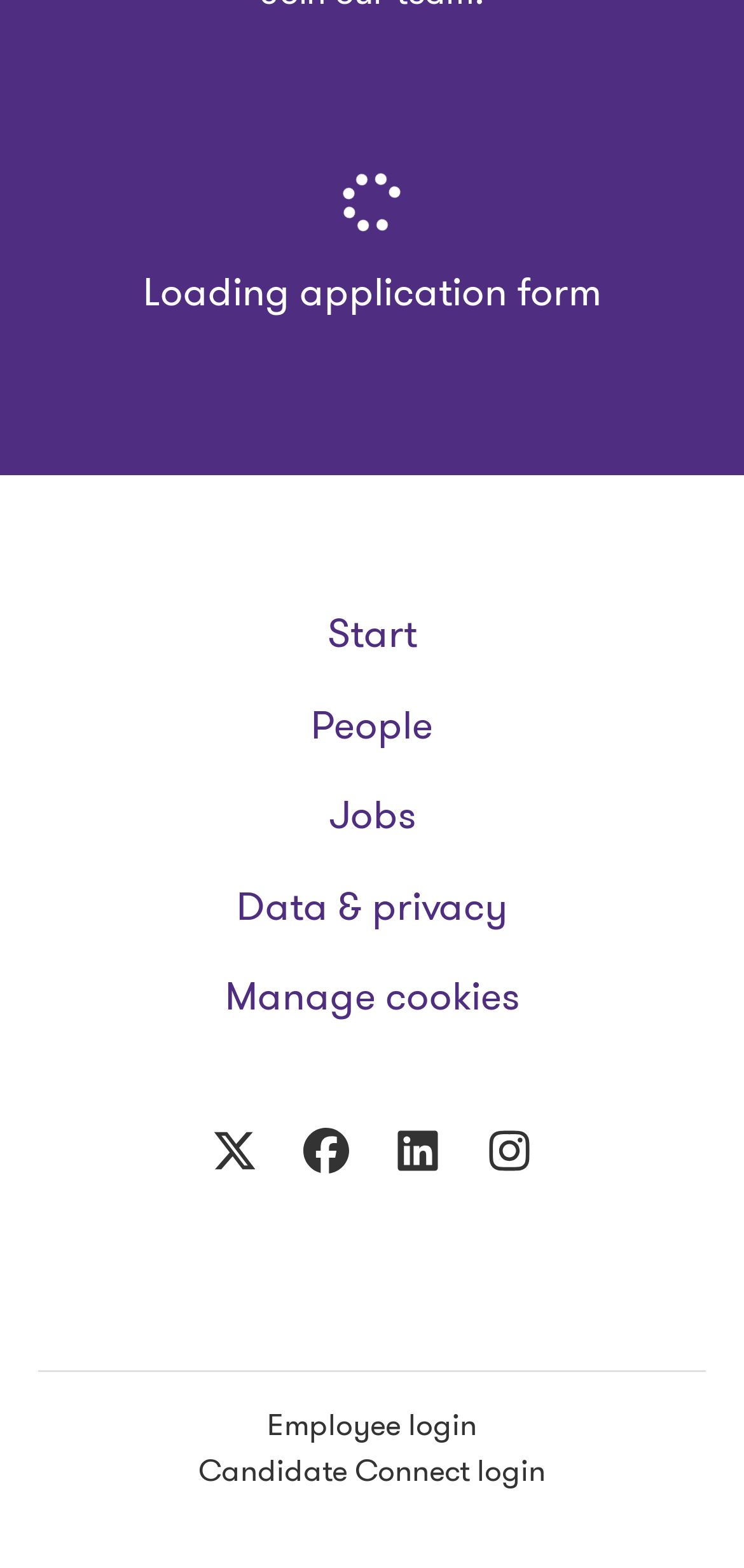Identify the bounding box coordinates of the element to click to follow this instruction: 'Go to People'. Ensure the coordinates are four float values between 0 and 1, provided as [left, top, right, bottom].

[0.262, 0.439, 0.738, 0.487]